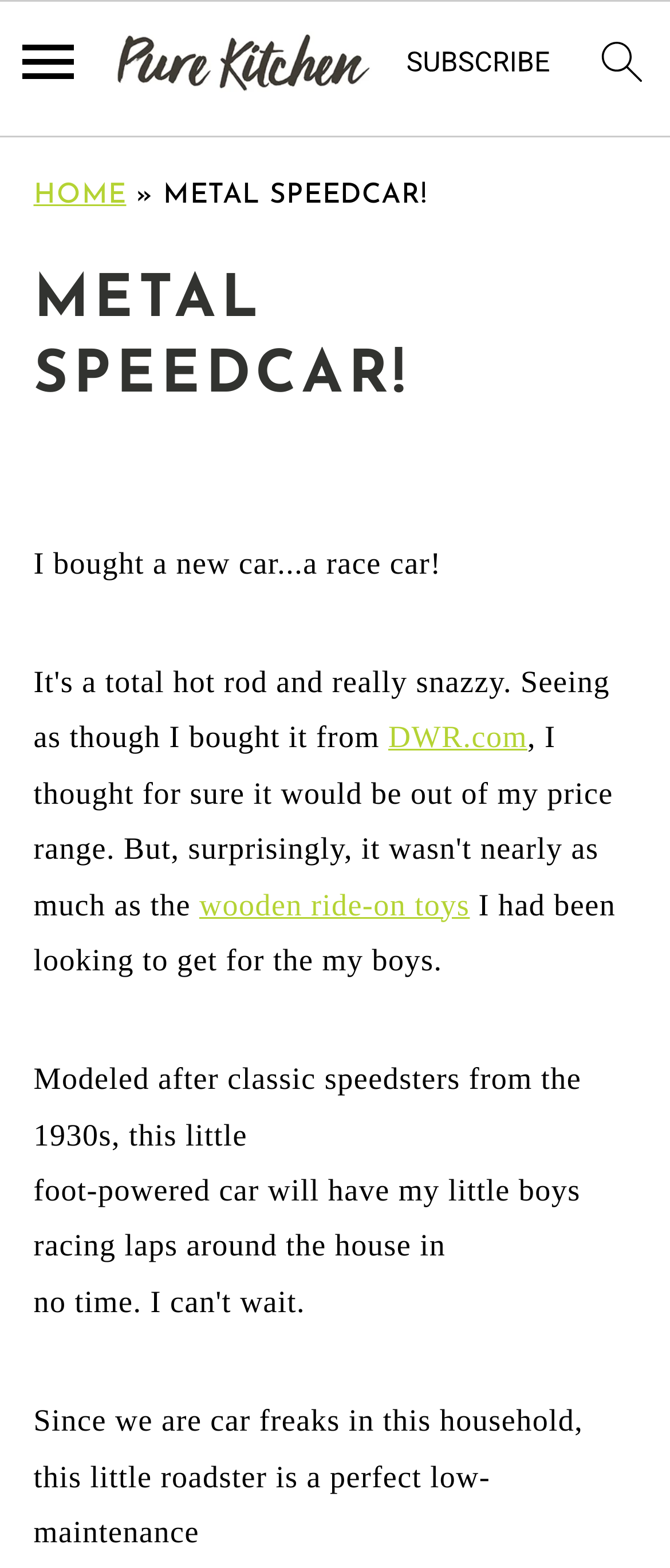Using details from the image, please answer the following question comprehensively:
What is the name of the car?

The name of the car can be found in the heading element 'METAL SPEEDCAR!' which is a child of the 'HeaderAsNonLandmark' element.